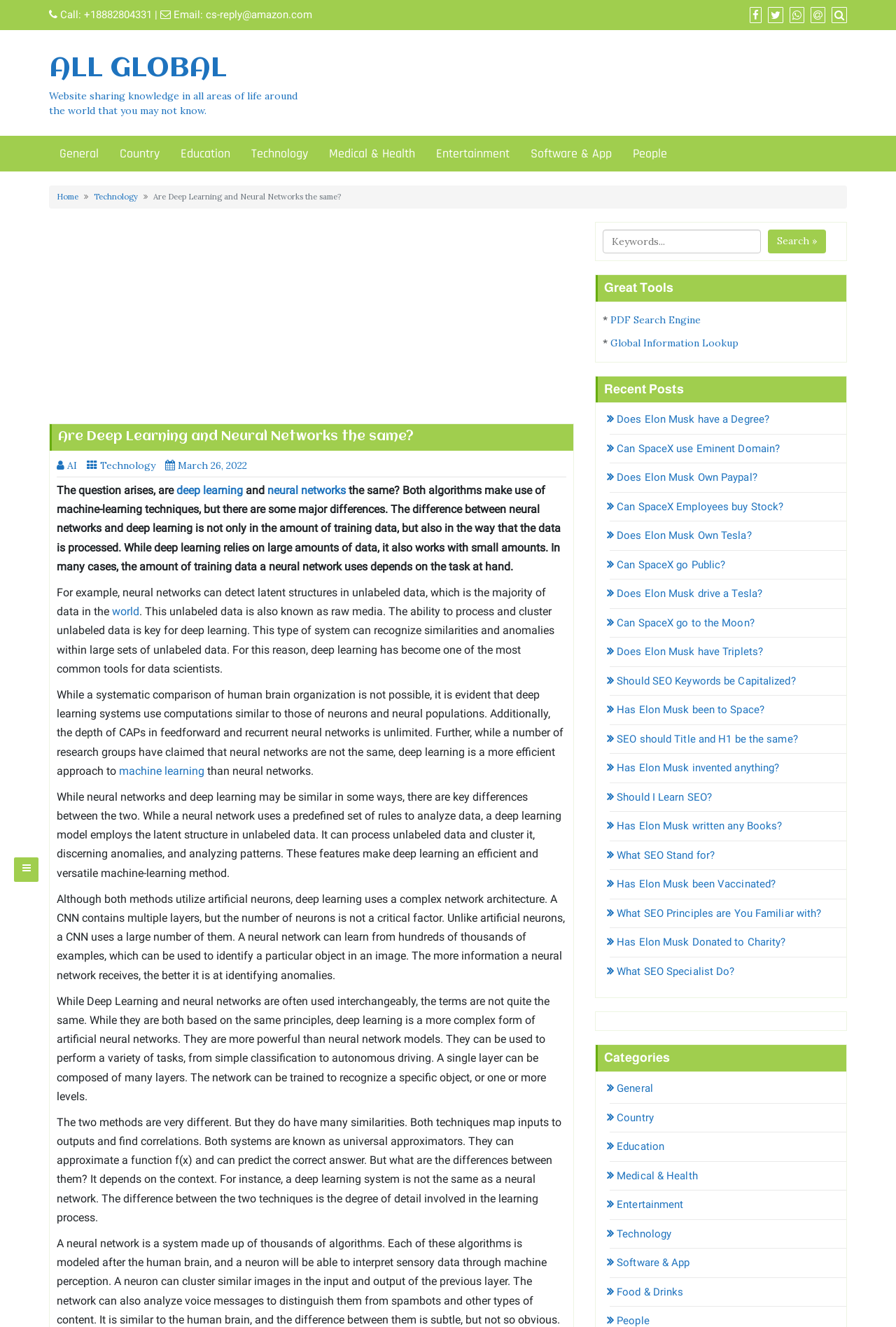Bounding box coordinates should be provided in the format (top-left x, top-left y, bottom-right x, bottom-right y) with all values between 0 and 1. Identify the bounding box for this UI element: Technology

[0.097, 0.346, 0.173, 0.355]